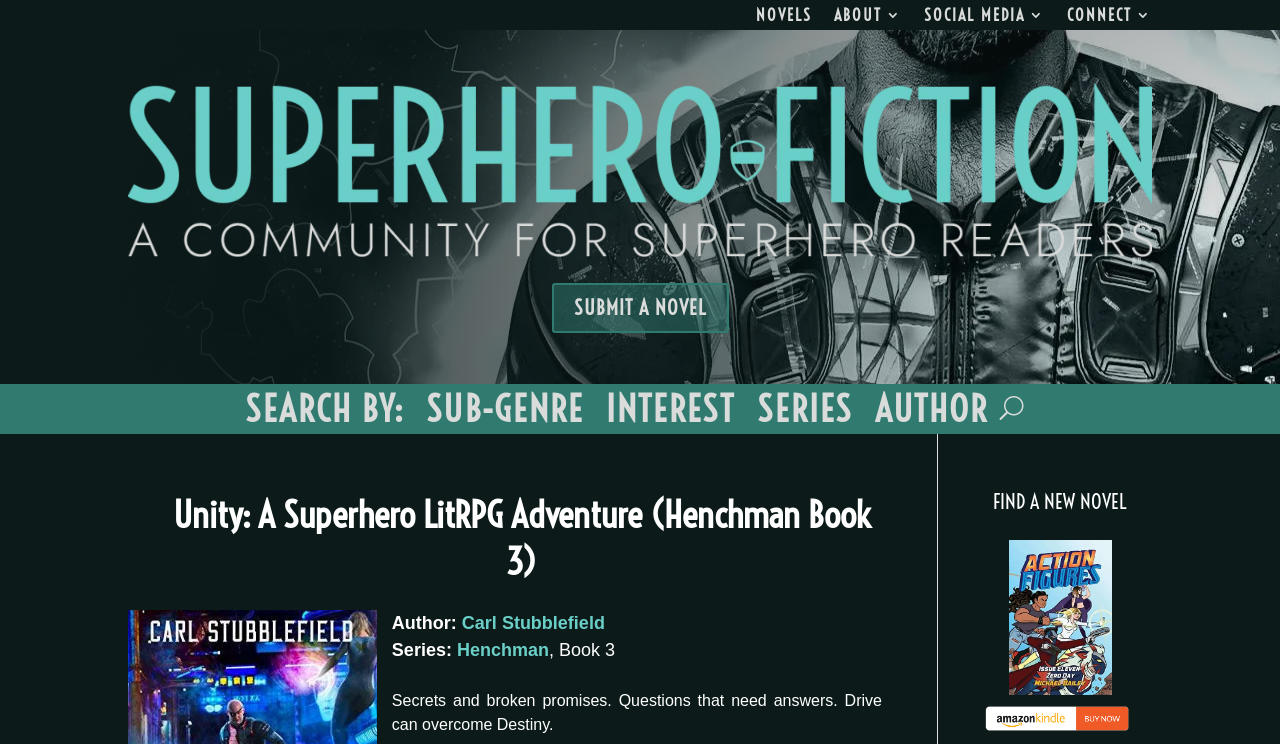Based on the element description, predict the bounding box coordinates (top-left x, top-left y, bottom-right x, bottom-right y) for the UI element in the screenshot: alt="Buy from Amazon Kindle"

[0.77, 0.954, 0.882, 0.978]